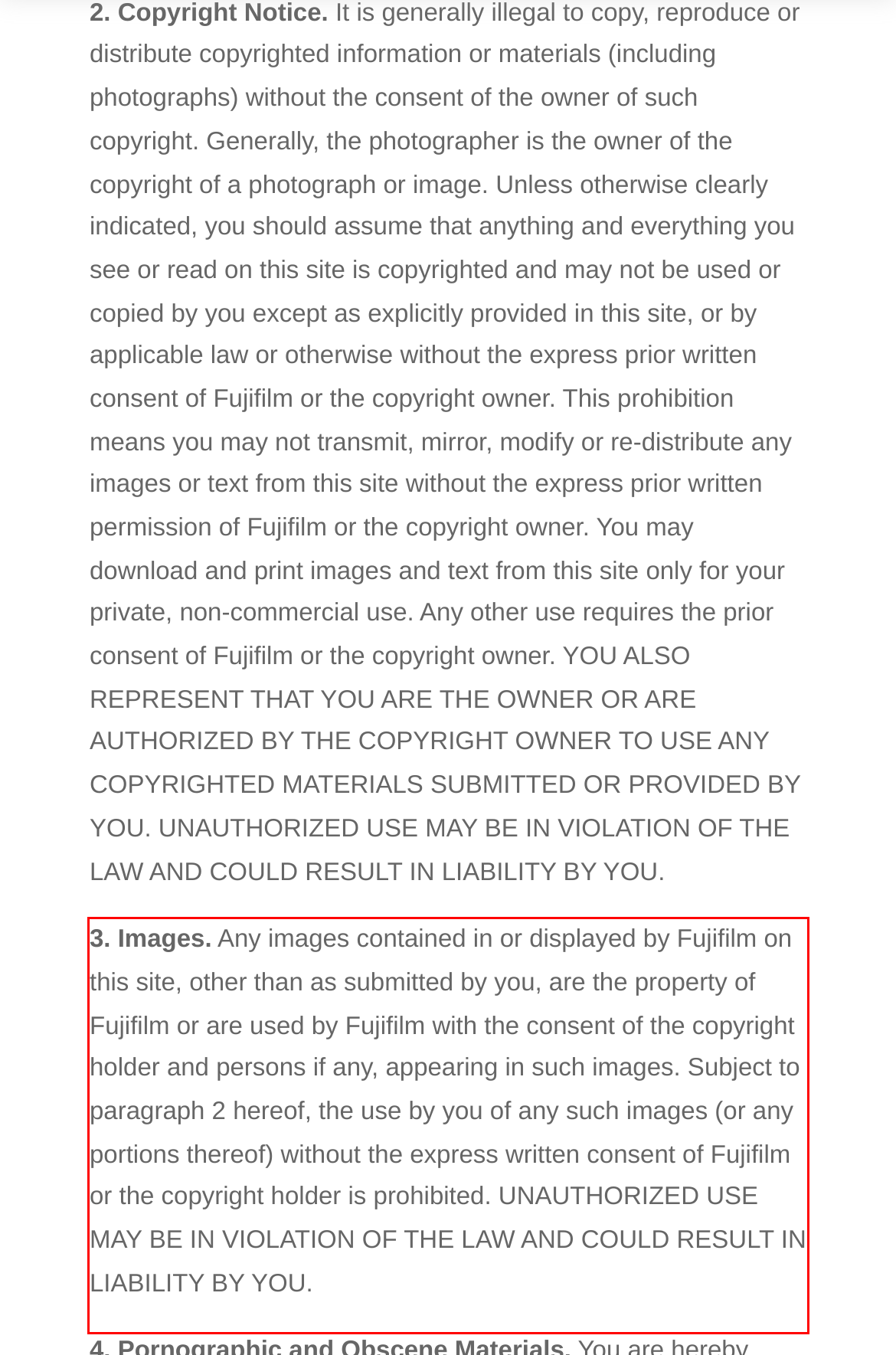Identify and extract the text within the red rectangle in the screenshot of the webpage.

3. Images. Any images contained in or displayed by Fujifilm on this site, other than as submitted by you, are the property of Fujifilm or are used by Fujifilm with the consent of the copyright holder and persons if any, appearing in such images. Subject to paragraph 2 hereof, the use by you of any such images (or any portions thereof) without the express written consent of Fujifilm or the copyright holder is prohibited. UNAUTHORIZED USE MAY BE IN VIOLATION OF THE LAW AND COULD RESULT IN LIABILITY BY YOU.